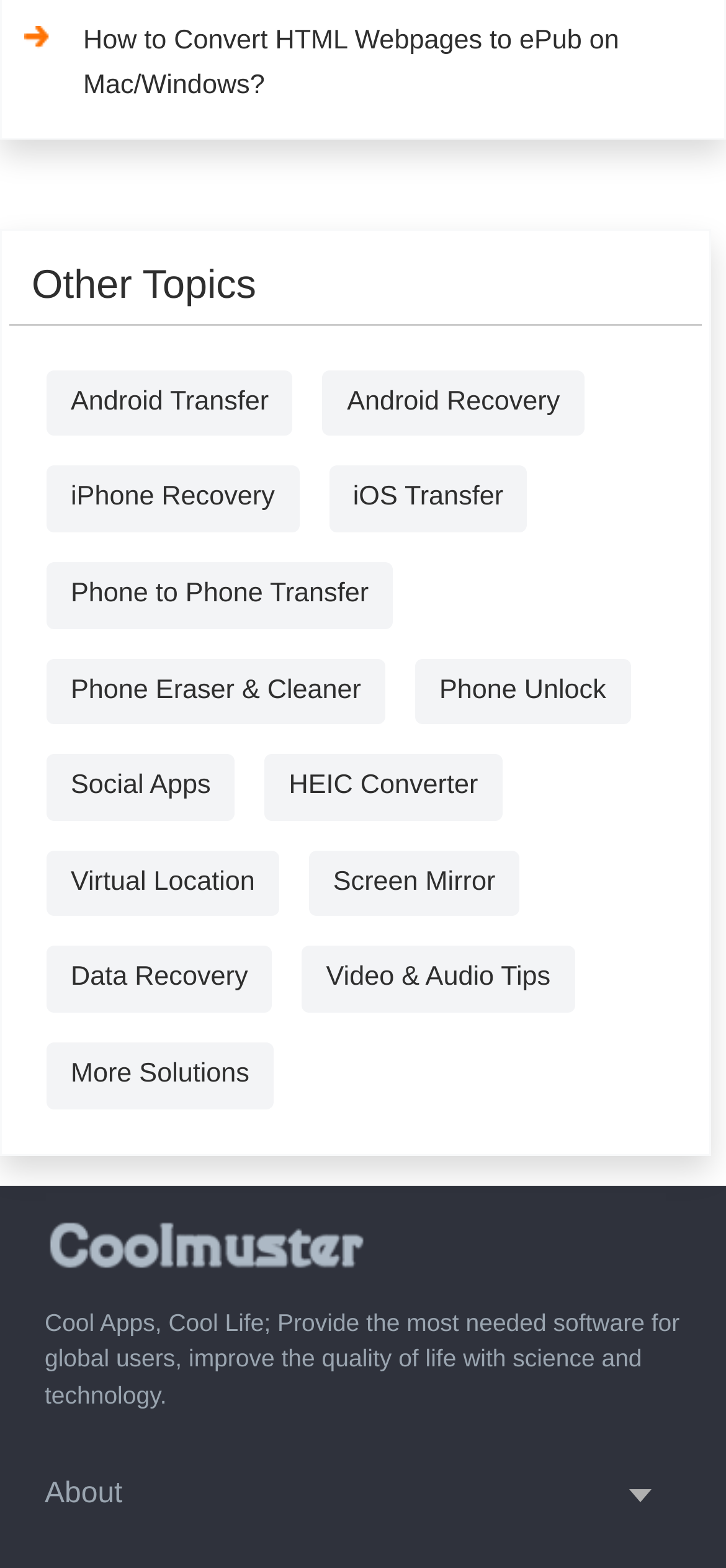Please identify the bounding box coordinates of the clickable element to fulfill the following instruction: "Click on 'Data Recovery' button". The coordinates should be four float numbers between 0 and 1, i.e., [left, top, right, bottom].

[0.064, 0.604, 0.375, 0.646]